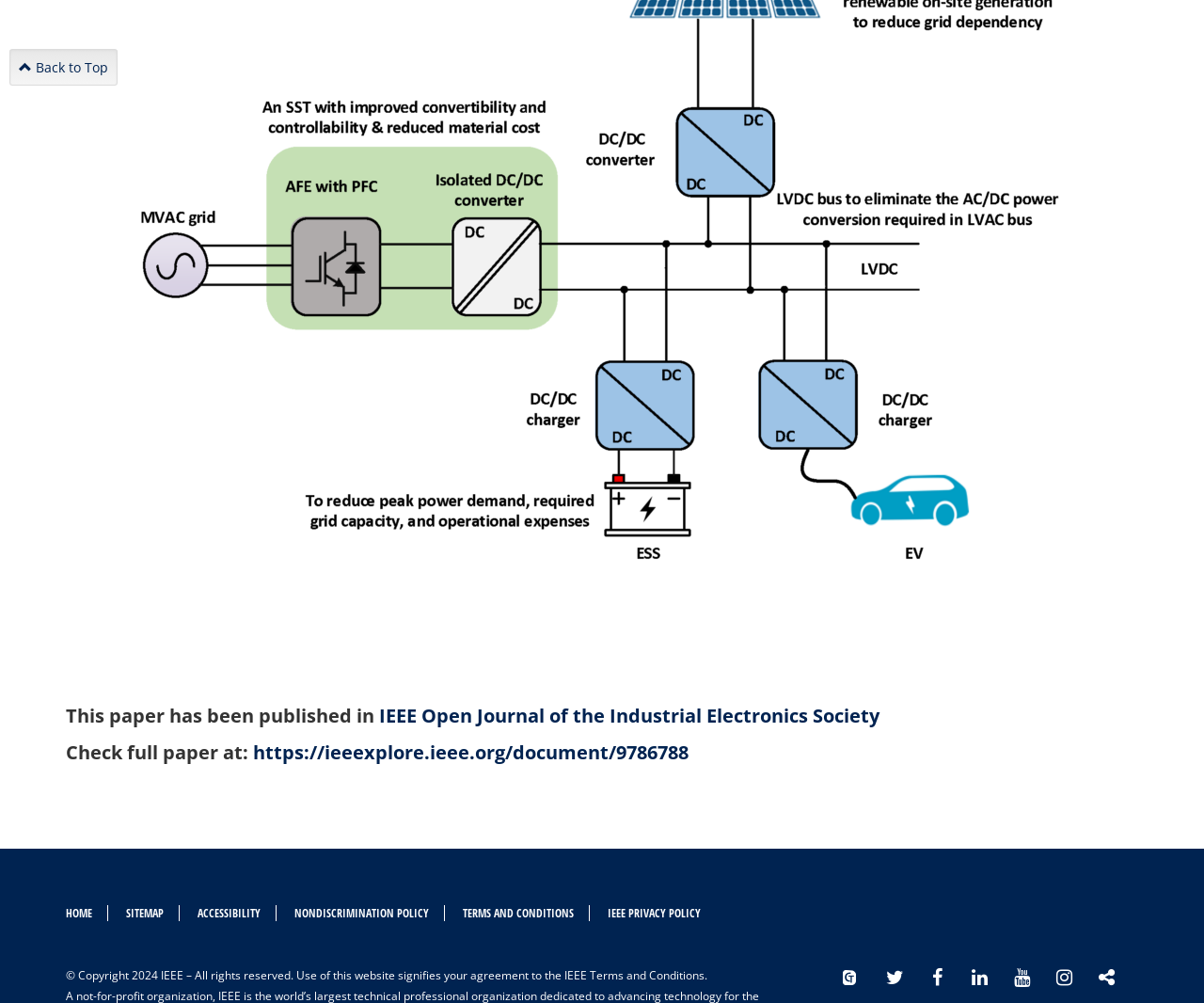Determine the coordinates of the bounding box that should be clicked to complete the instruction: "Go back to top". The coordinates should be represented by four float numbers between 0 and 1: [left, top, right, bottom].

[0.008, 0.049, 0.098, 0.085]